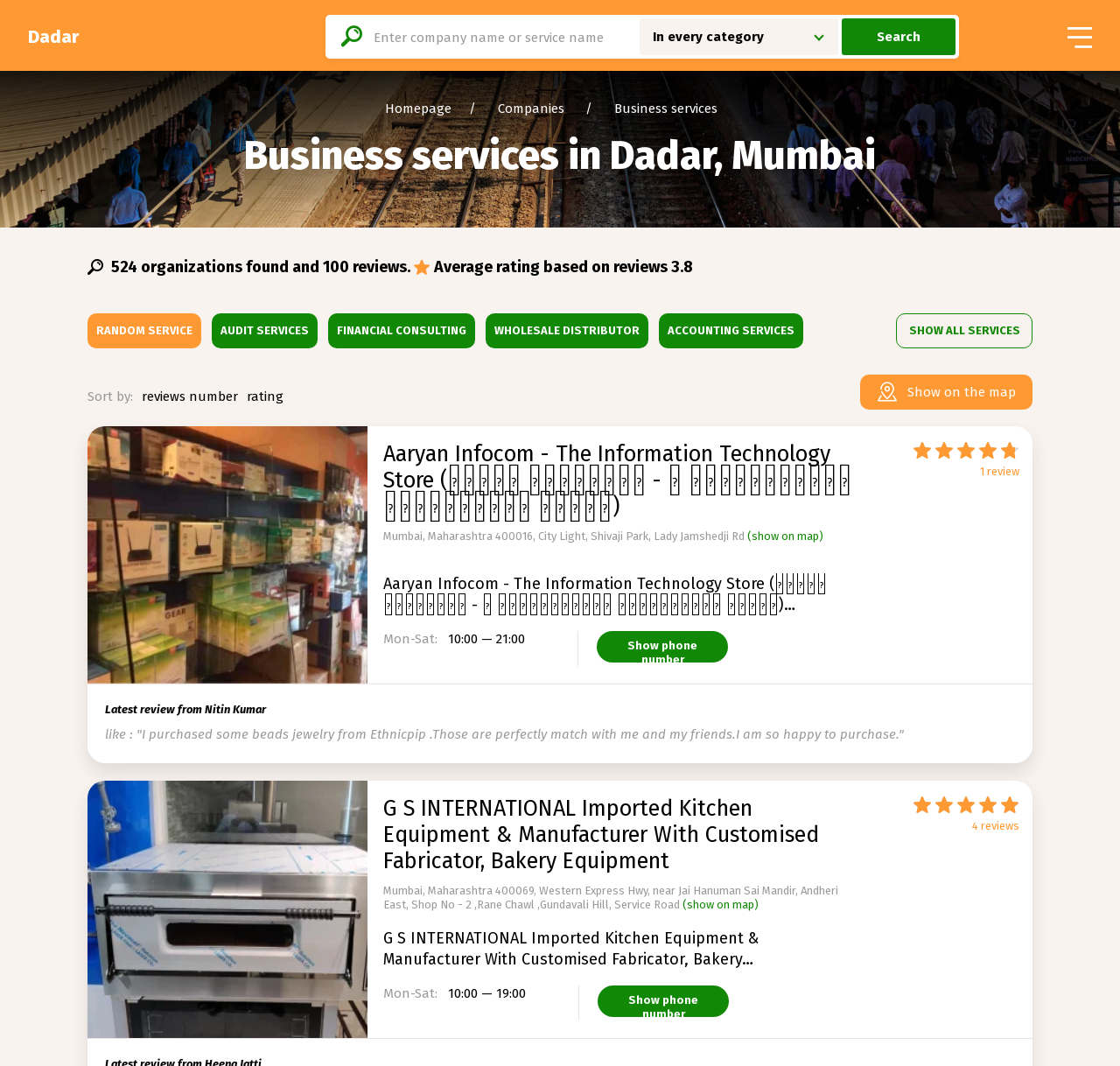Identify the bounding box of the UI element described as follows: "BPO". Provide the coordinates as four float numbers in the range of 0 to 1 [left, top, right, bottom].

[0.622, 0.635, 0.659, 0.668]